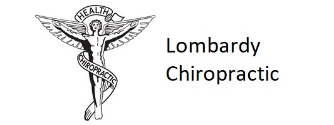What is symbolized by the figure entwined with a serpent?
Could you please answer the question thoroughly and with as much detail as possible?

The stylized depiction of a figure entwined with a serpent in the logo of Lombardy Chiropractic symbolizes health and healing, which is in line with the clinic's focus on providing chiropractic care and promoting wellness.